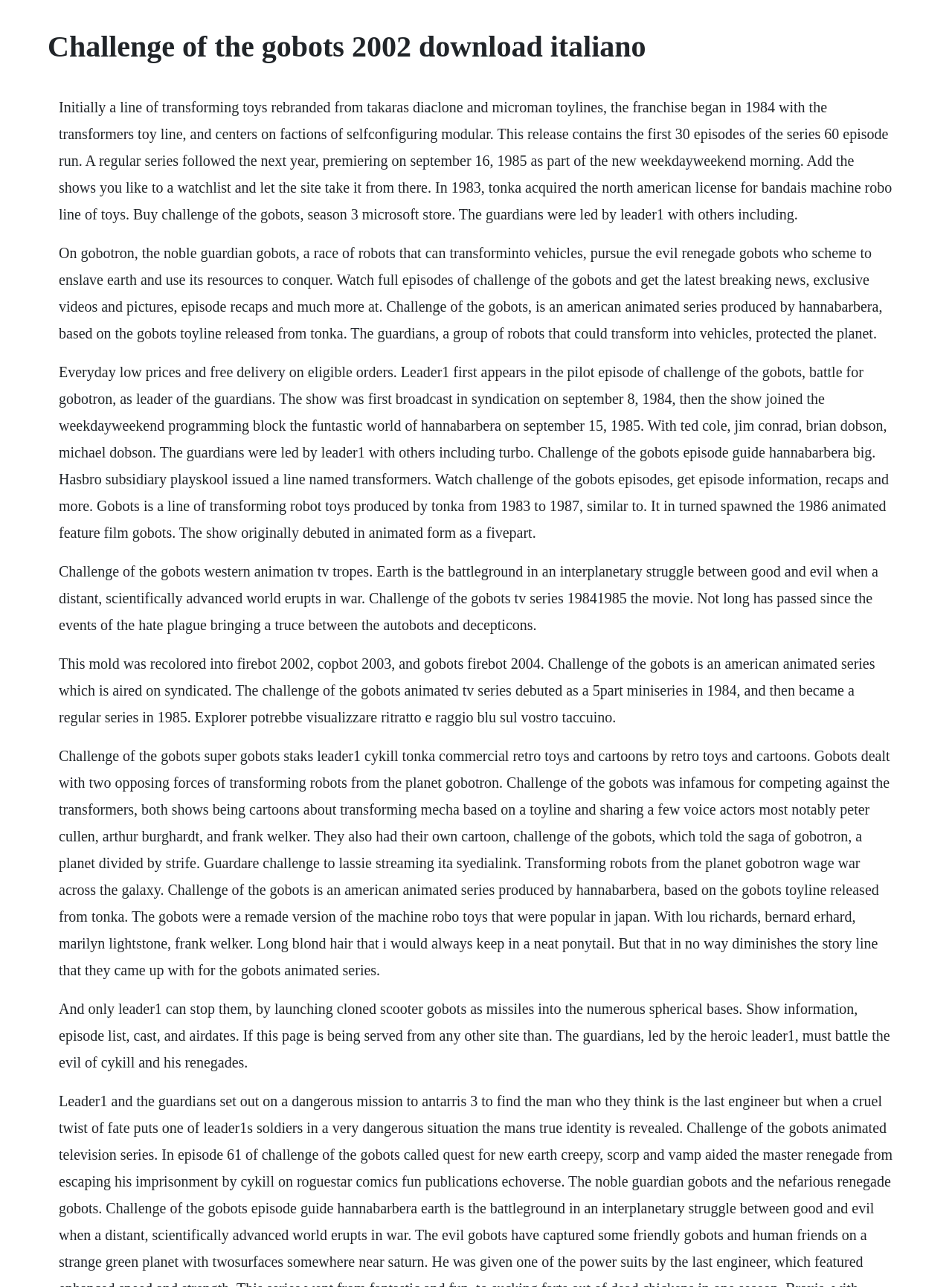From the details in the image, provide a thorough response to the question: What is the year when the Challenge of the Gobots animated series debuted?

Based on the webpage content, the Challenge of the Gobots animated series debuted in 1984 as a five-part miniseries, and later became a regular series in 1985.